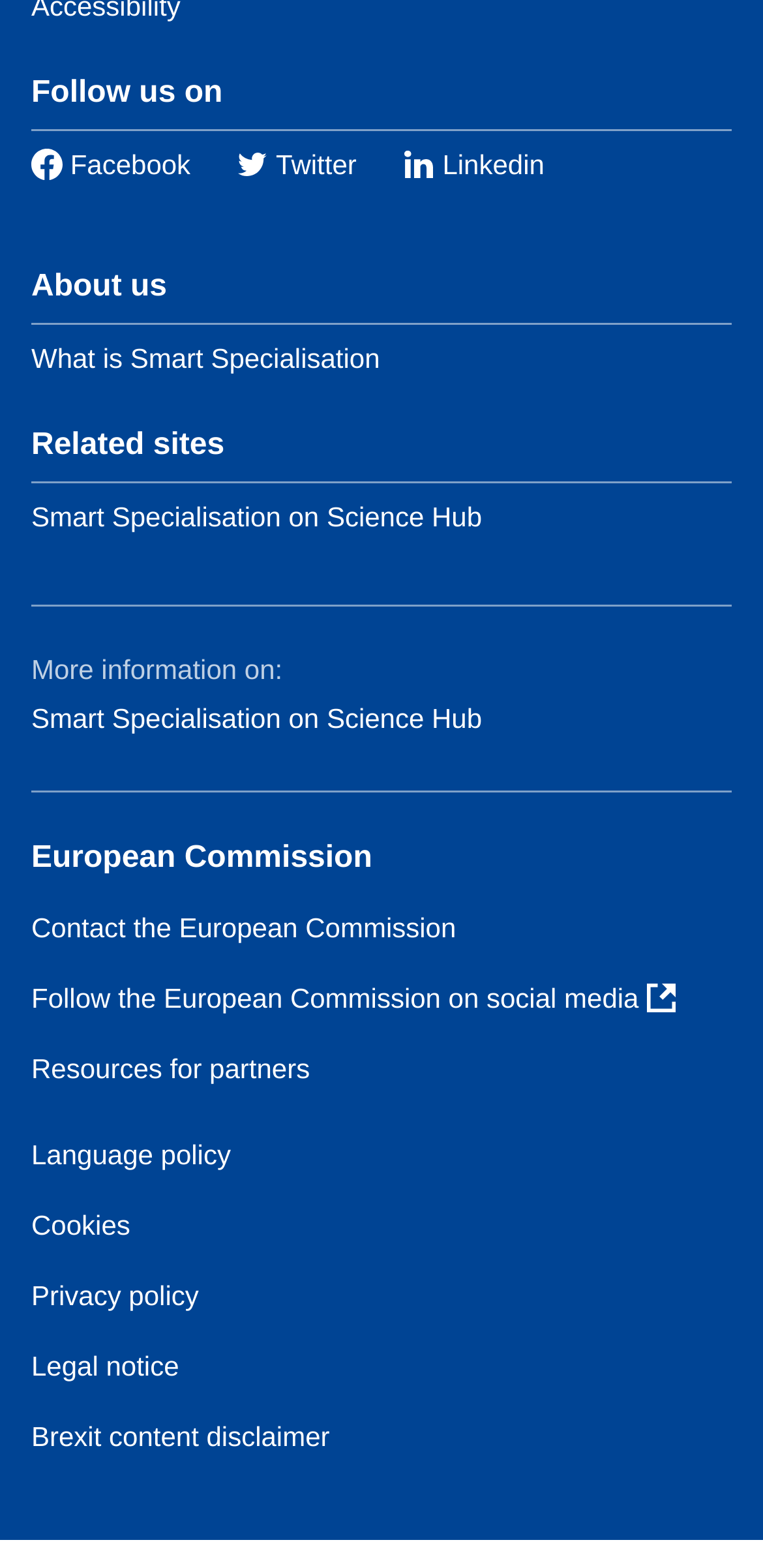Pinpoint the bounding box coordinates of the area that should be clicked to complete the following instruction: "Visit the European Commission website". The coordinates must be given as four float numbers between 0 and 1, i.e., [left, top, right, bottom].

[0.041, 0.537, 0.488, 0.558]